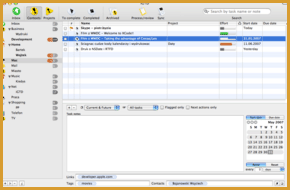Provide a thorough and detailed response to the question by examining the image: 
What information is provided by the color-coded indicators?

According to the caption, the central area lists individual tasks with details such as project names, due dates, and task priorities, marked by color-coded indicators, indicating that the color-coded indicators provide information about task priorities.